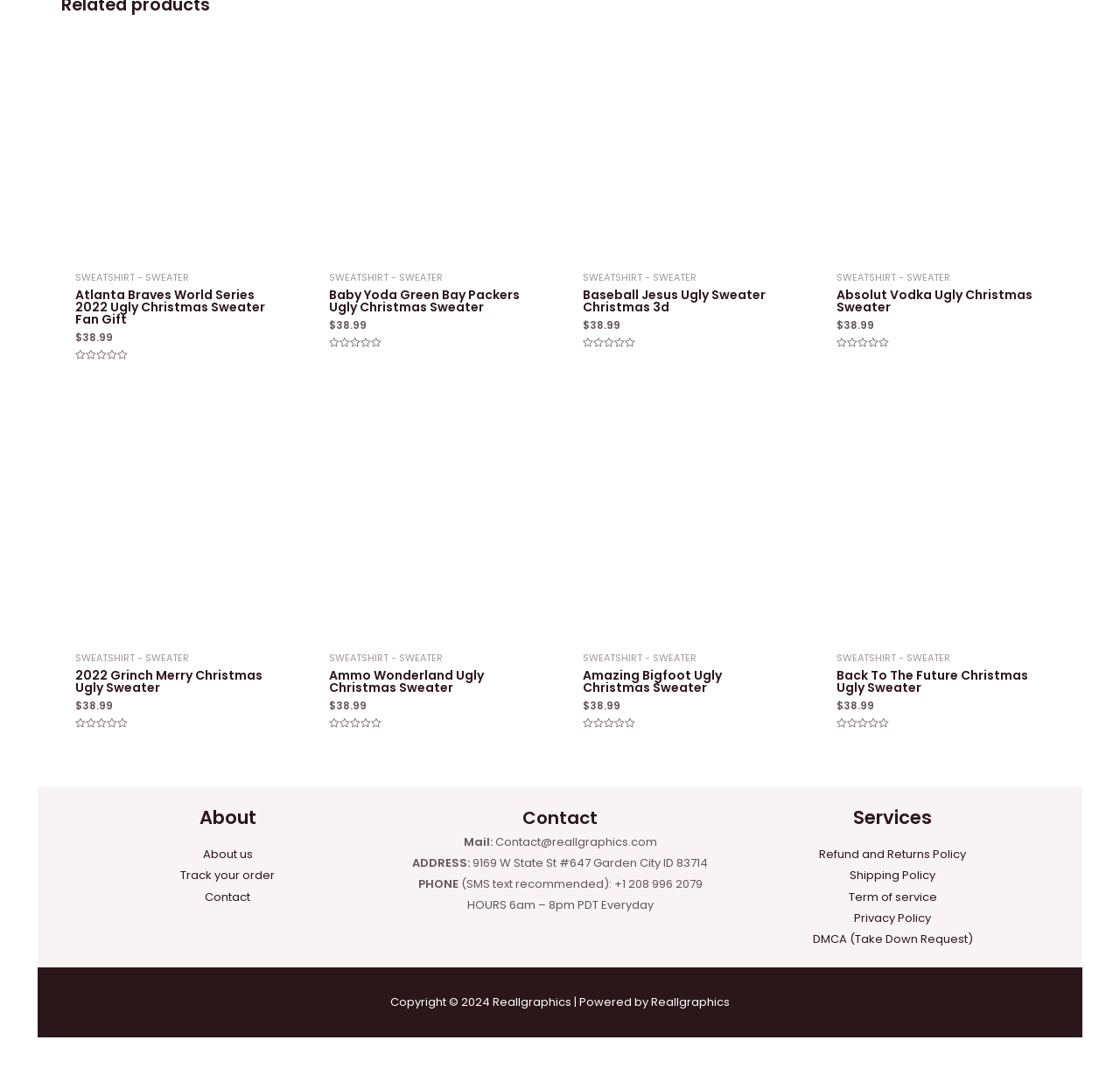Can you pinpoint the bounding box coordinates for the clickable element required for this instruction: "Click on the Home link"? The coordinates should be four float numbers between 0 and 1, i.e., [left, top, right, bottom].

None